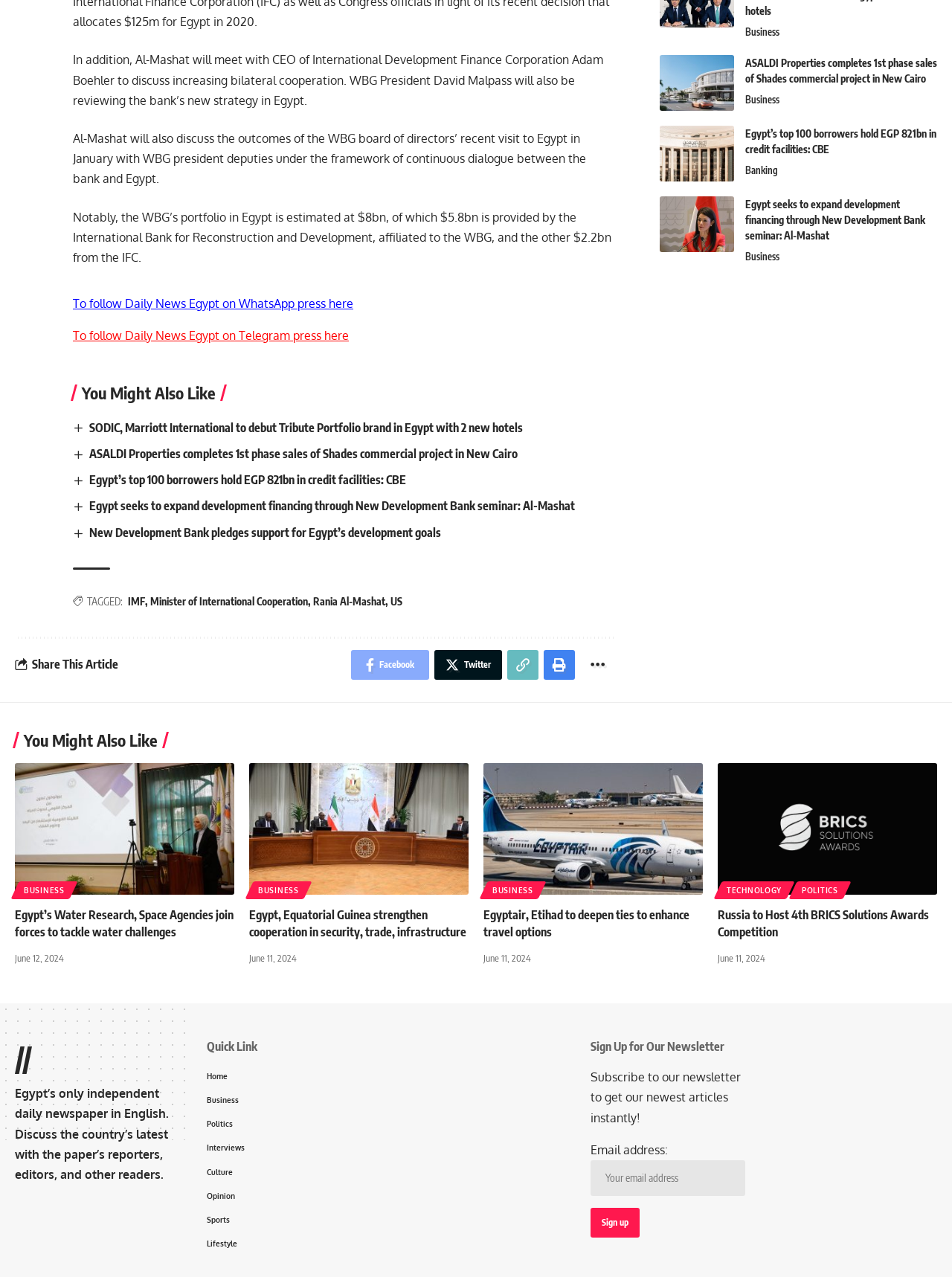Identify the bounding box coordinates of the area that should be clicked in order to complete the given instruction: "Check the latest news in the Business category". The bounding box coordinates should be four float numbers between 0 and 1, i.e., [left, top, right, bottom].

[0.783, 0.019, 0.819, 0.032]